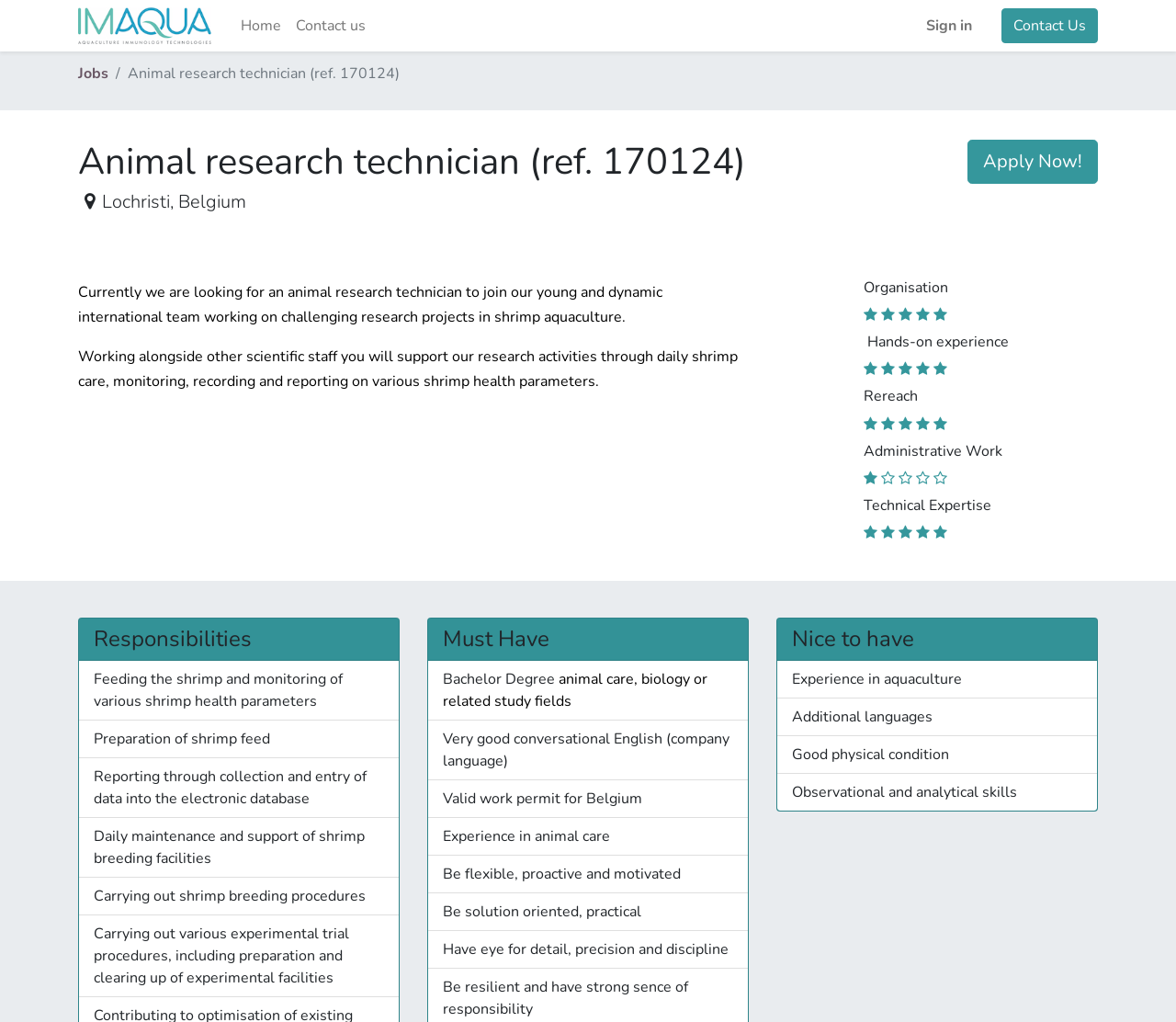What is the required education level for the job?
Using the image, provide a detailed and thorough answer to the question.

The required education level for the job can be found in the static text elements with the text 'Bachelor Degree' which is located under the 'Must Have' heading, indicating that a Bachelor's degree is required for the job.